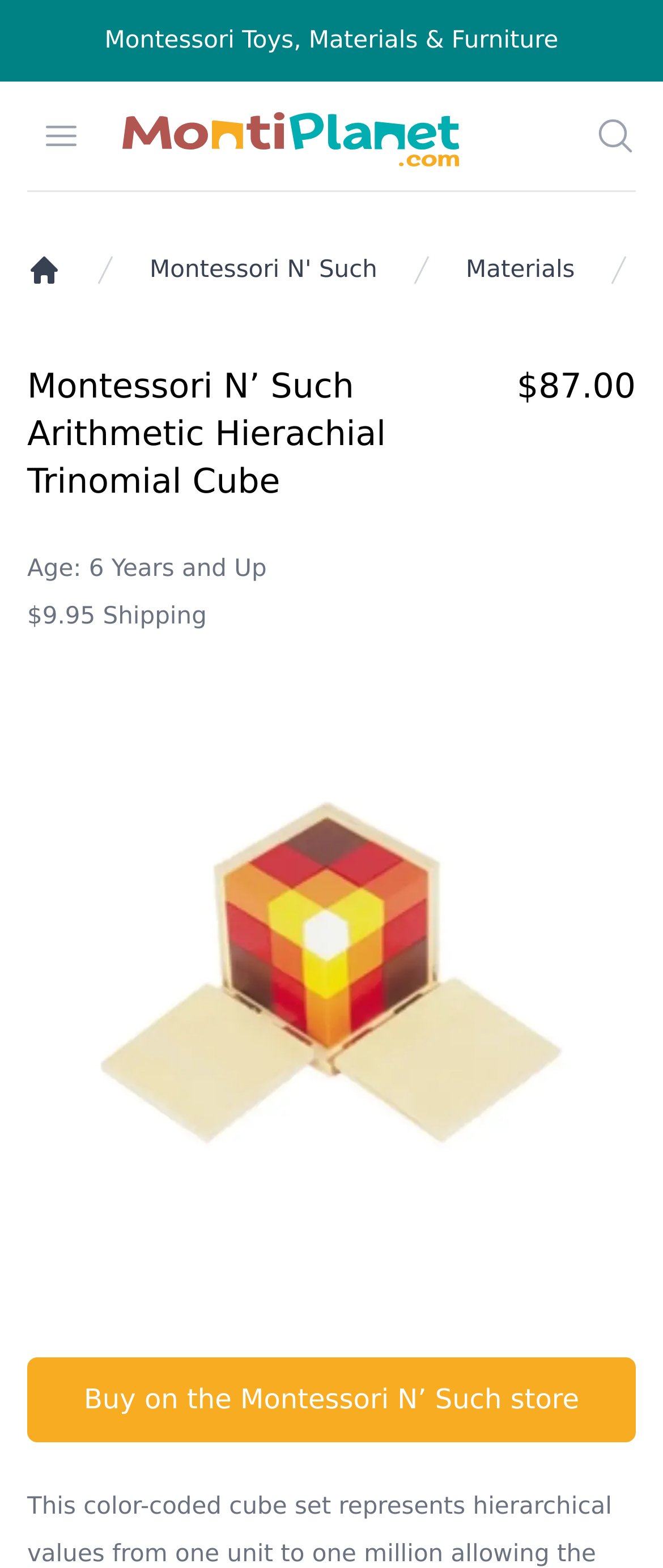Locate the bounding box coordinates for the element described below: "Your Company". The coordinates must be four float values between 0 and 1, formatted as [left, top, right, bottom].

[0.185, 0.072, 0.693, 0.106]